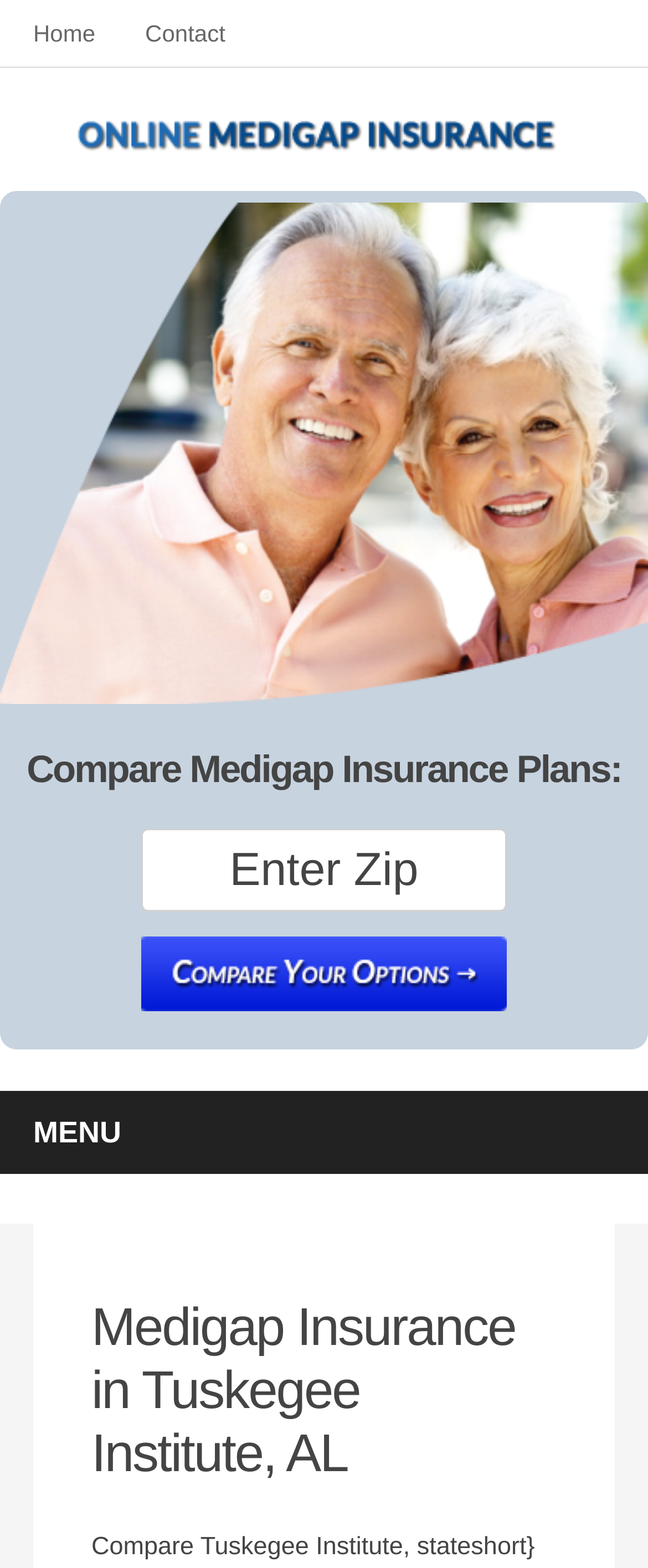Find the bounding box of the element with the following description: "Contact". The coordinates must be four float numbers between 0 and 1, formatted as [left, top, right, bottom].

[0.224, 0.013, 0.348, 0.03]